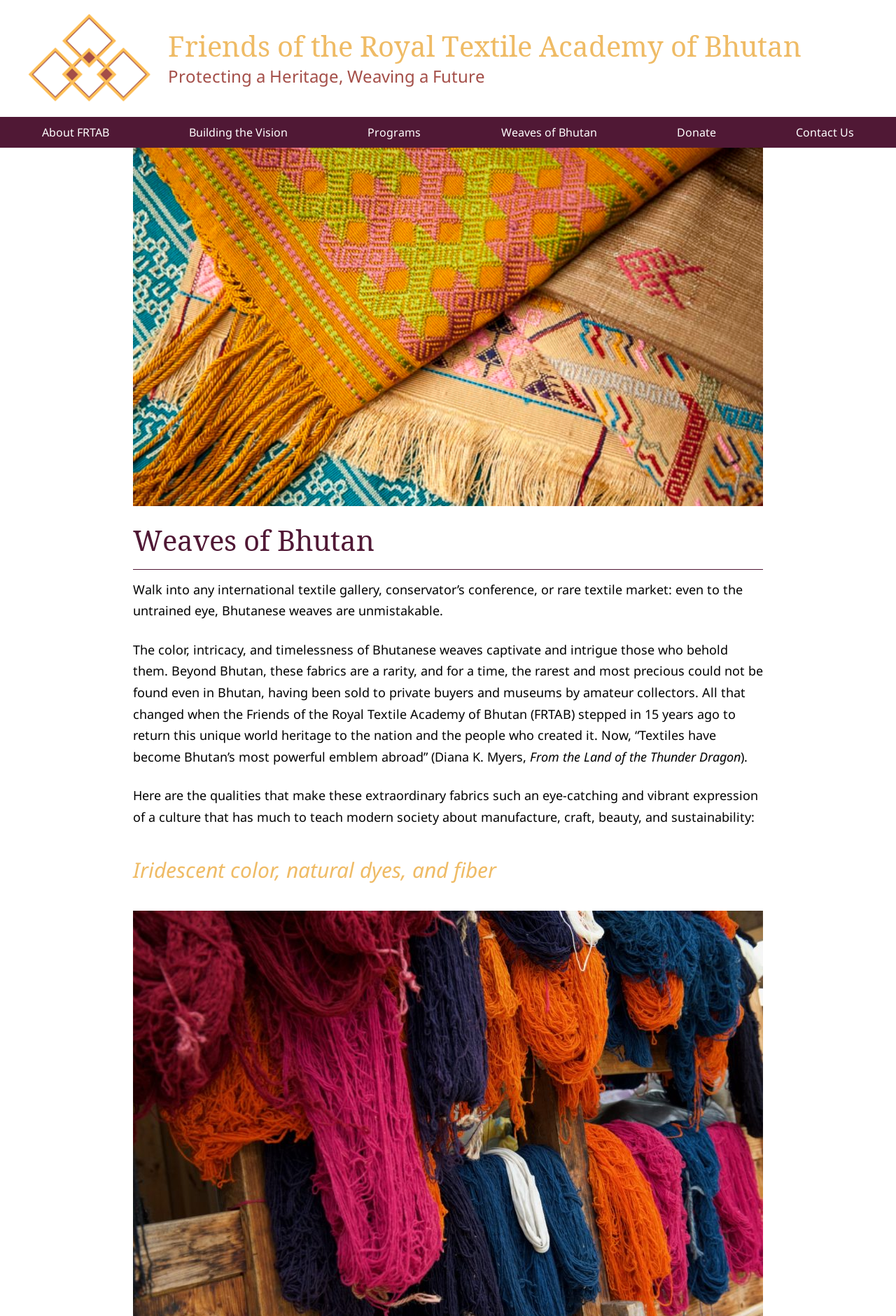What is the name of the academy?
Please provide a comprehensive answer to the question based on the webpage screenshot.

I found the answer by looking at the link 'Friends of the Royal Textile Academy of Bhutan' and the image with the same name, which suggests that the academy is a key part of the webpage. Then, I looked at the text 'Protecting a Heritage, Weaving a Future' and the links below it, which led me to the conclusion that the academy is the Royal Textile Academy of Bhutan.